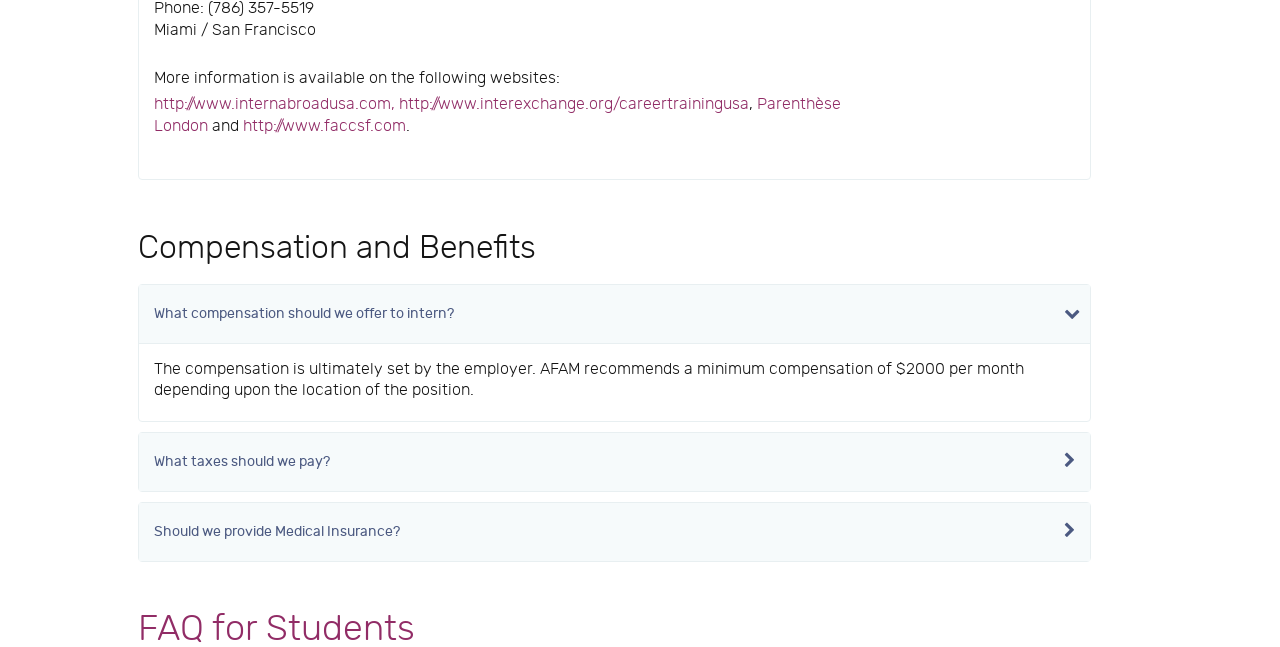Provide your answer to the question using just one word or phrase: What is the purpose of the Toggle Direction Icons?

To toggle direction